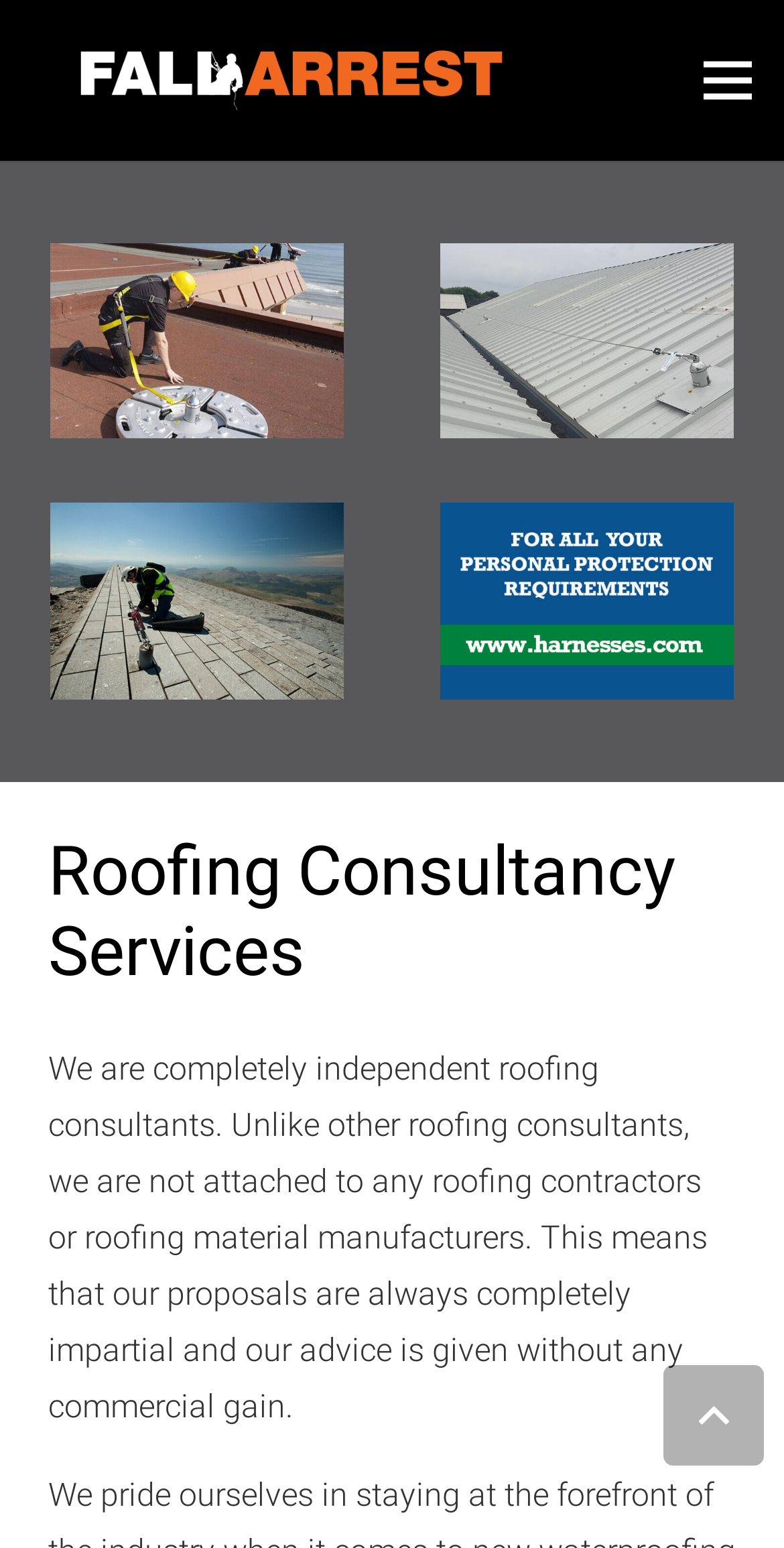Answer the question below in one word or phrase:
What is the purpose of the 'Back to top' button?

To scroll to the top